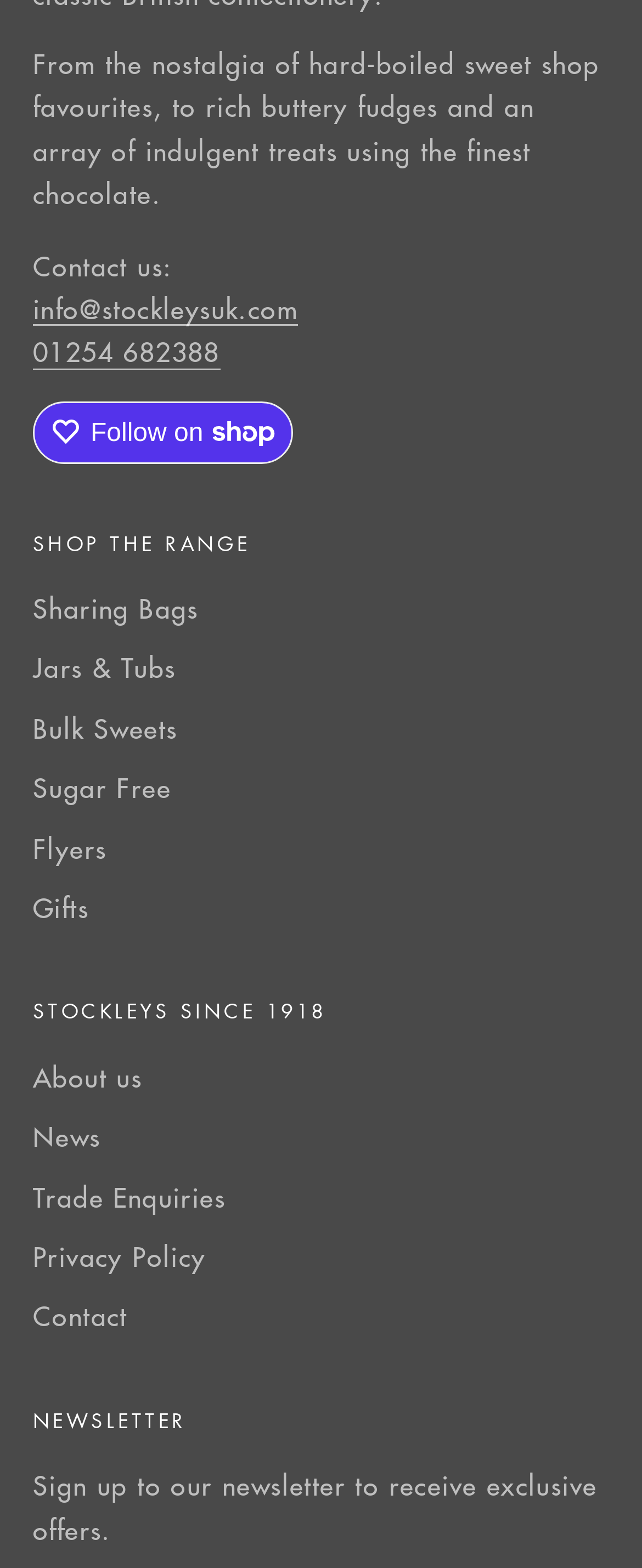Identify the bounding box coordinates of the clickable region necessary to fulfill the following instruction: "Sign up for the newsletter". The bounding box coordinates should be four float numbers between 0 and 1, i.e., [left, top, right, bottom].

[0.051, 0.935, 0.93, 0.987]